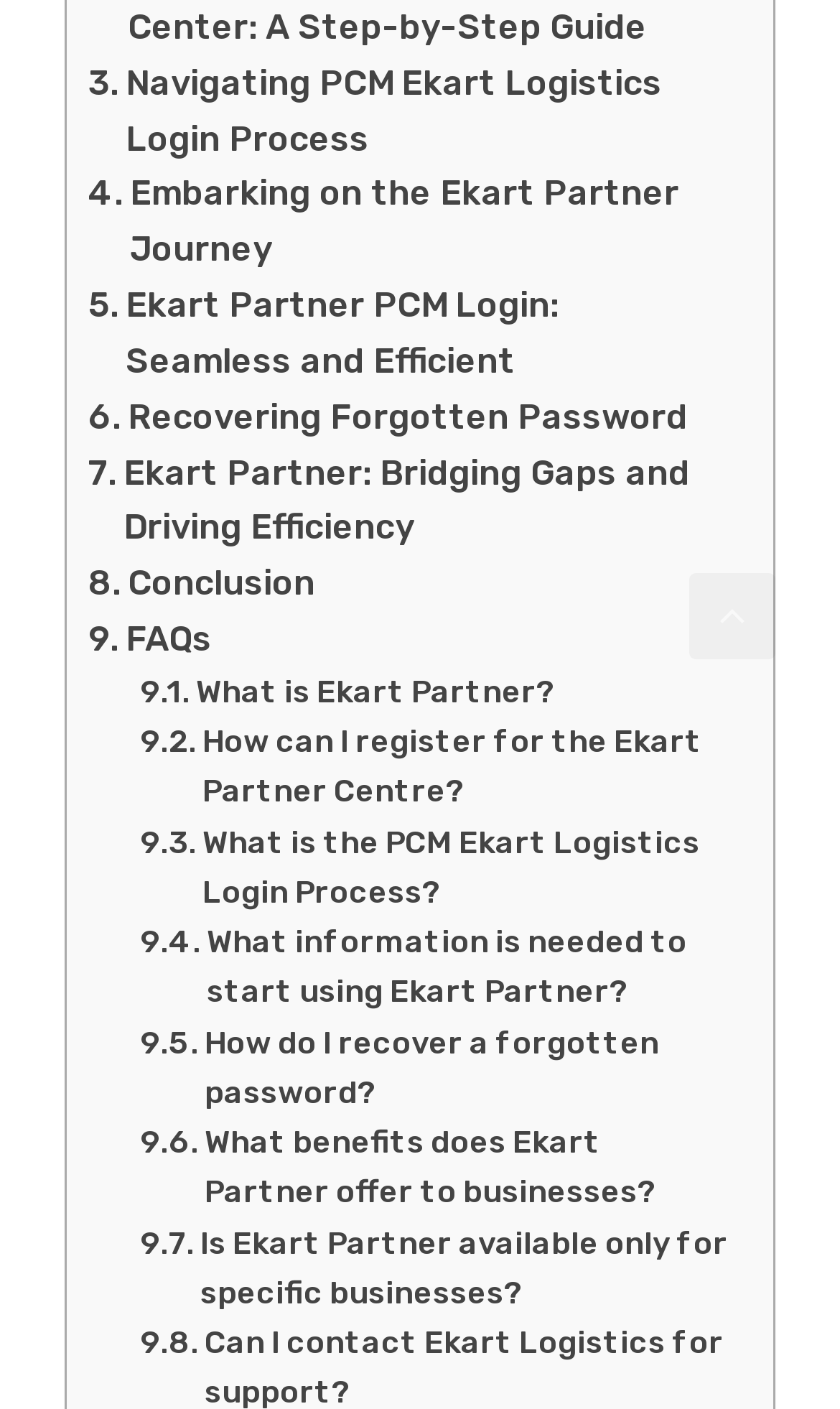What is the purpose of Ekart Partner?
Using the image, answer in one word or phrase.

Logistics and efficiency